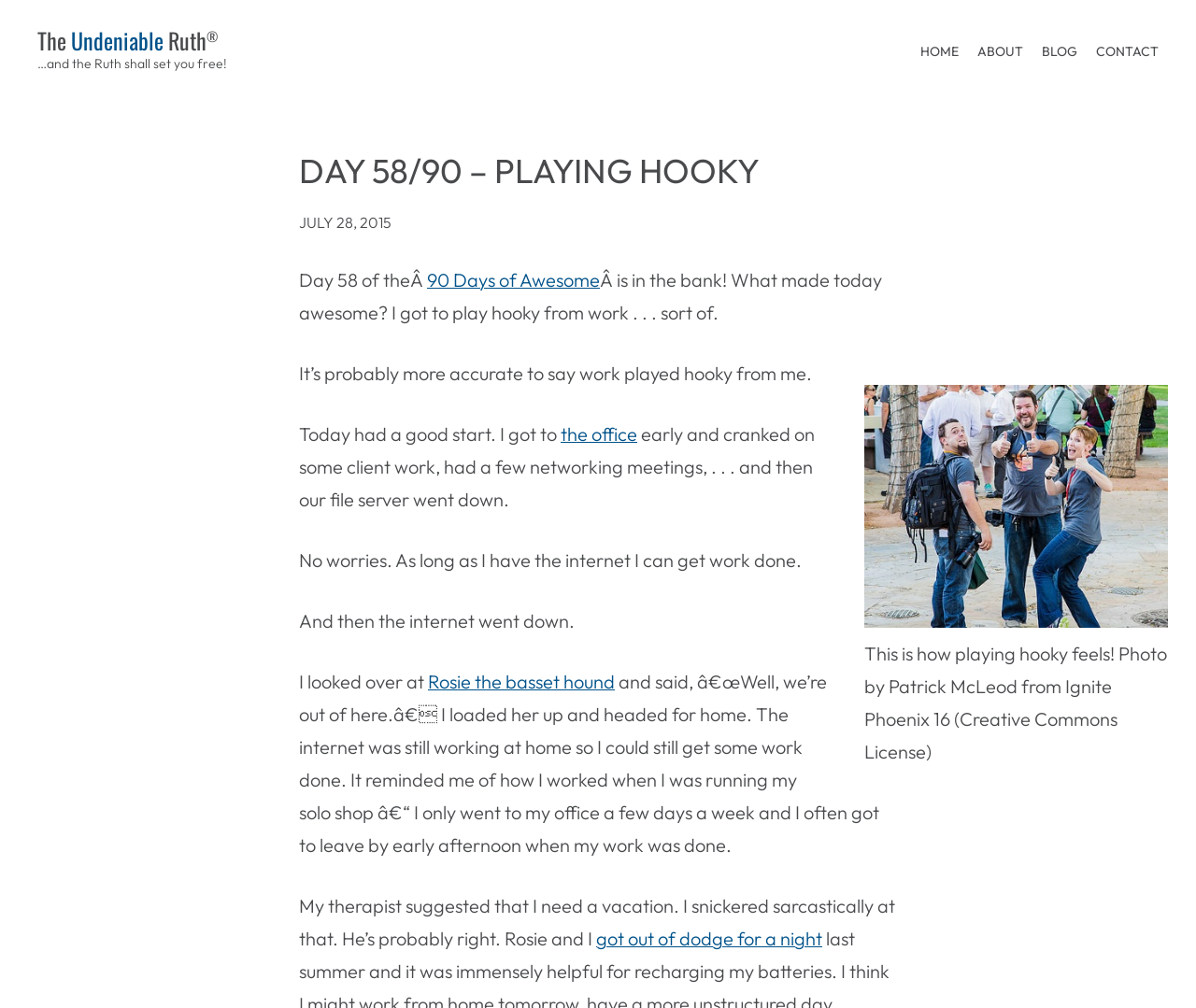Find the bounding box coordinates of the area to click in order to follow the instruction: "Check the link to Rosie the basset hound".

[0.358, 0.664, 0.514, 0.688]